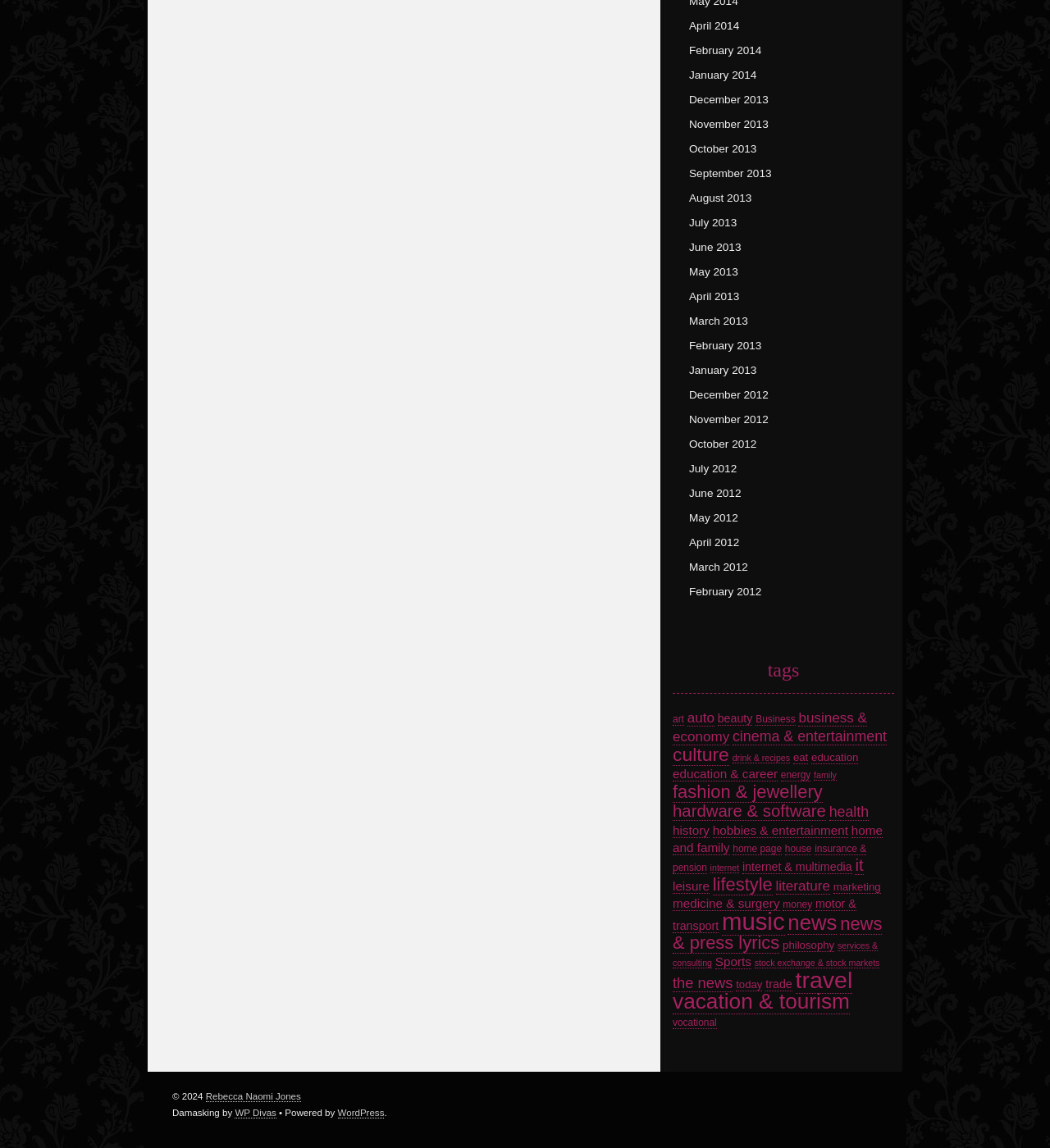What is the name of the theme used by the webpage?
Examine the image and provide an in-depth answer to the question.

The webpage has a static text 'Damasking by' which indicates that the theme used by the webpage is Damasking.